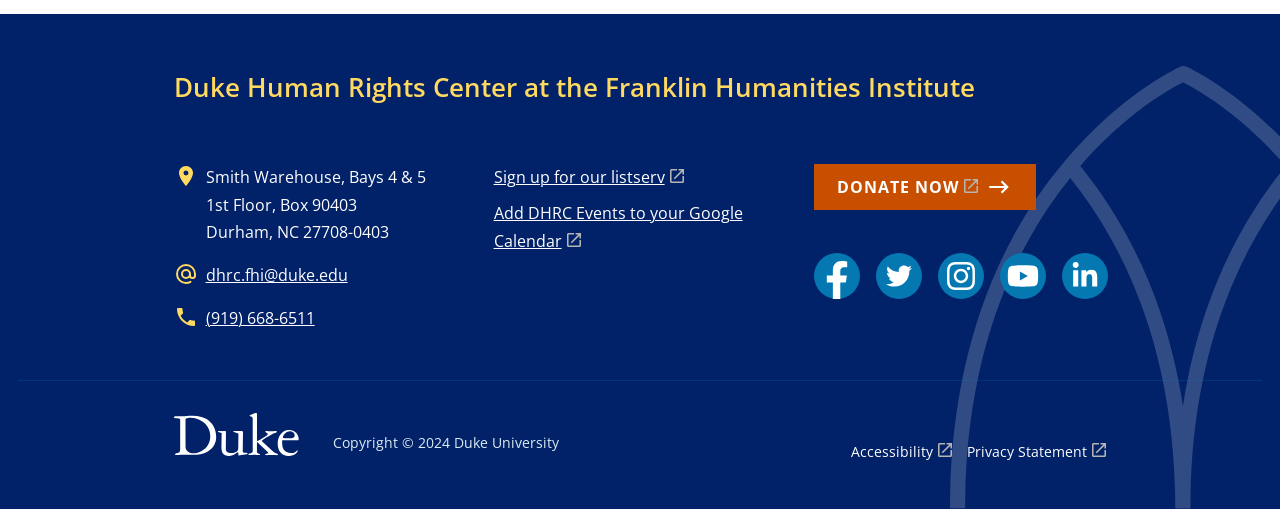Can you specify the bounding box coordinates for the region that should be clicked to fulfill this instruction: "email the Duke Human Rights Center".

[0.161, 0.519, 0.272, 0.562]